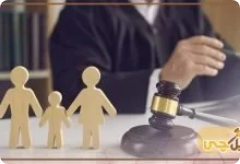What is represented by the cut-out figures?
Analyze the image and provide a thorough answer to the question.

The cut-out figures to the left of the image represent a family, consisting of a mother, father, and child. This is explicitly stated in the caption, which mentions that the figures symbolize the focus on family-related legal issues such as custody or divorce.